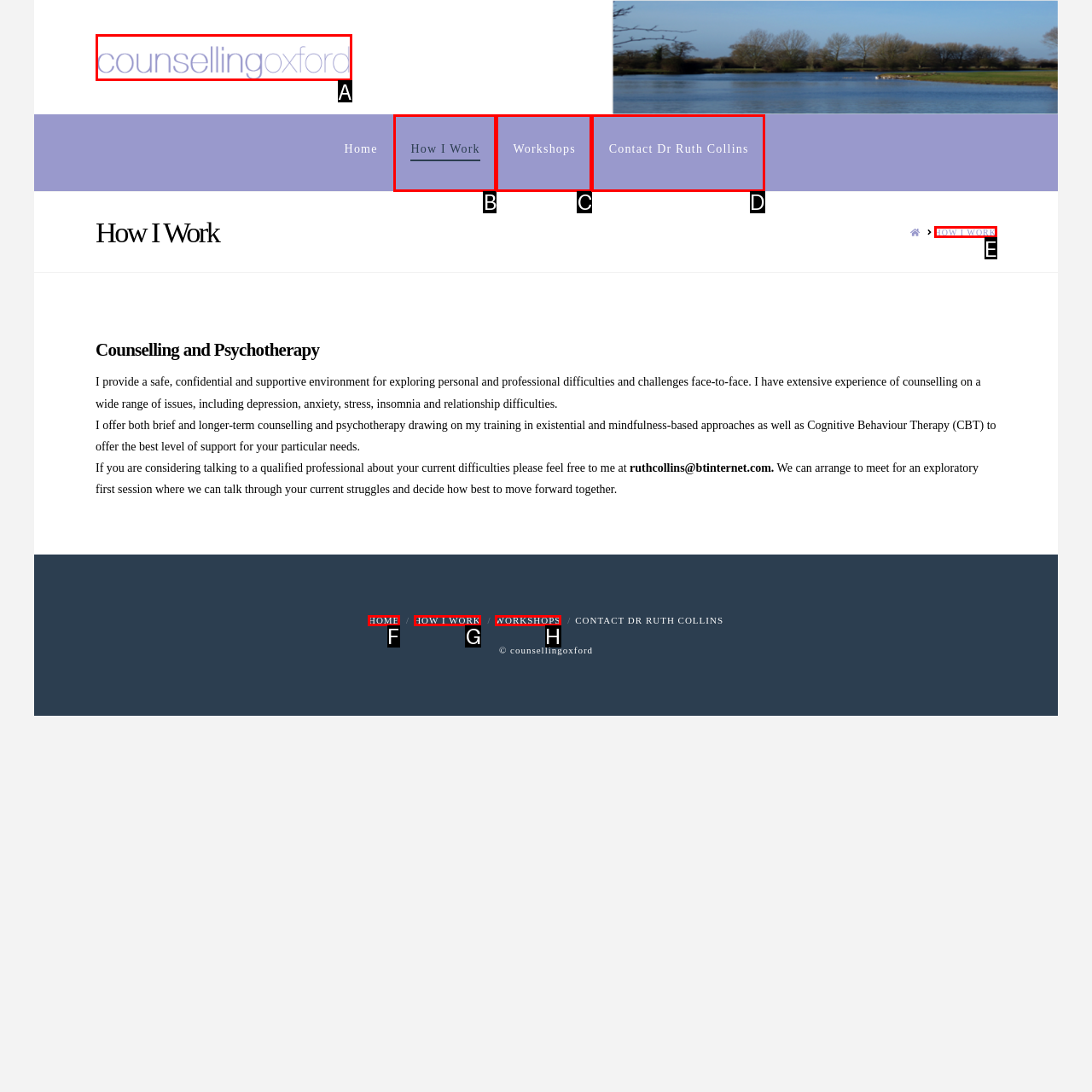Determine the option that best fits the description: Workshops
Reply with the letter of the correct option directly.

H